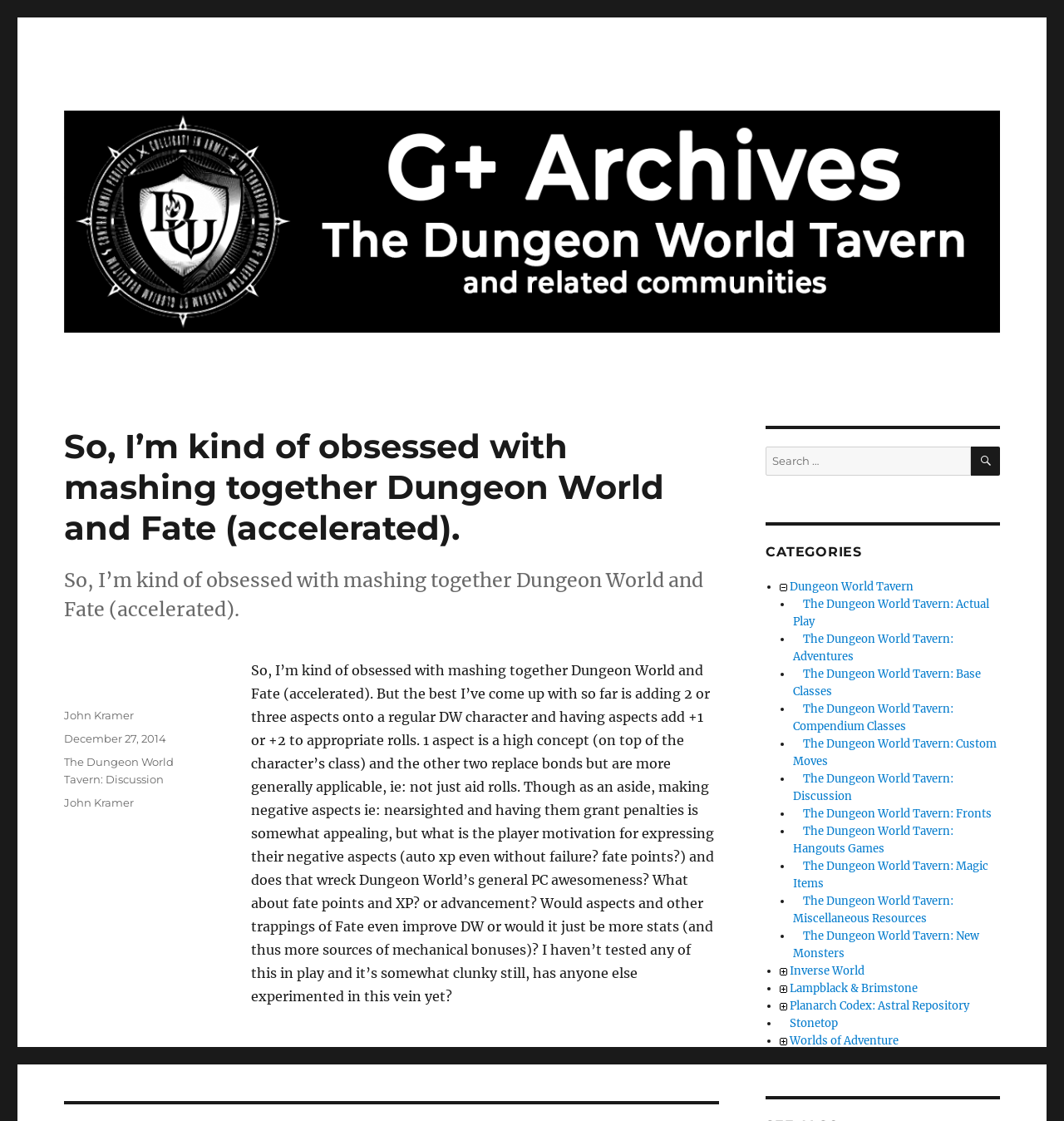What is the category of the post?
Please ensure your answer is as detailed and informative as possible.

The category of the post can be found in the footer section of the webpage, where it says 'Categories' followed by the link 'The Dungeon World Tavern: Discussion'.